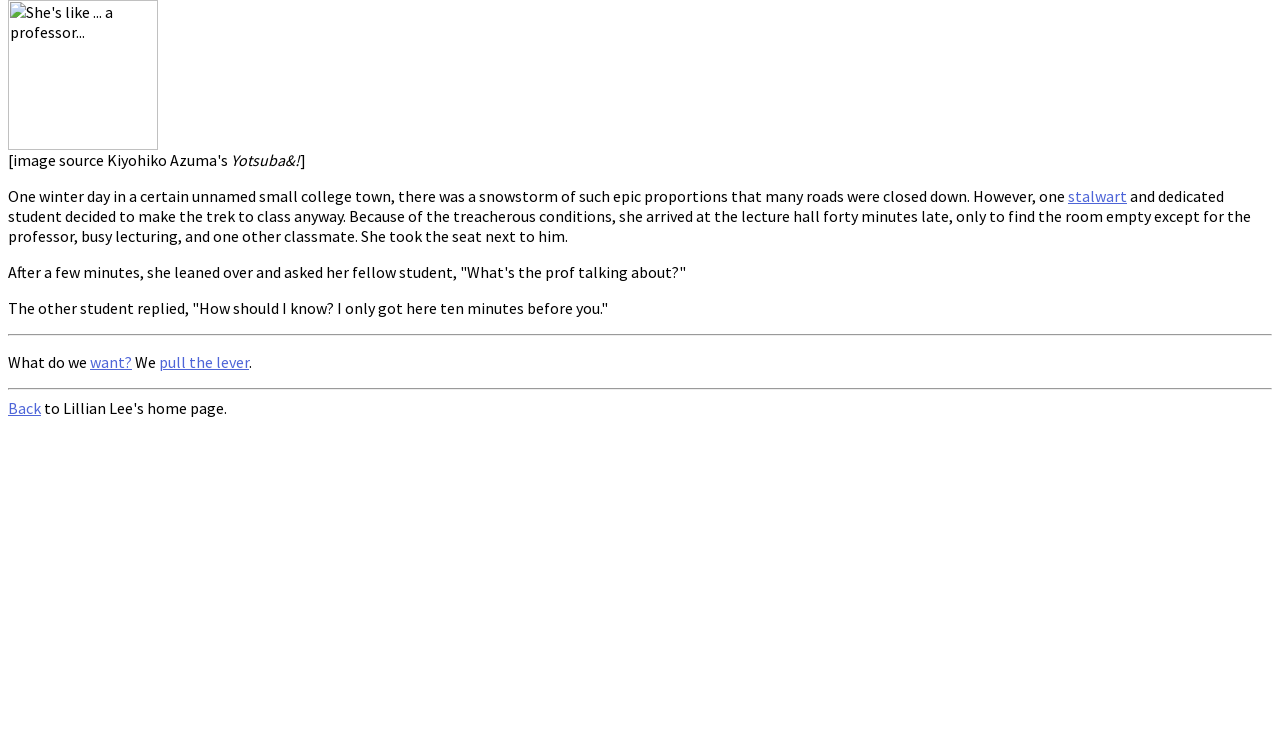What is the professor doing in the lecture hall?
Refer to the image and provide a concise answer in one word or phrase.

Lecturing